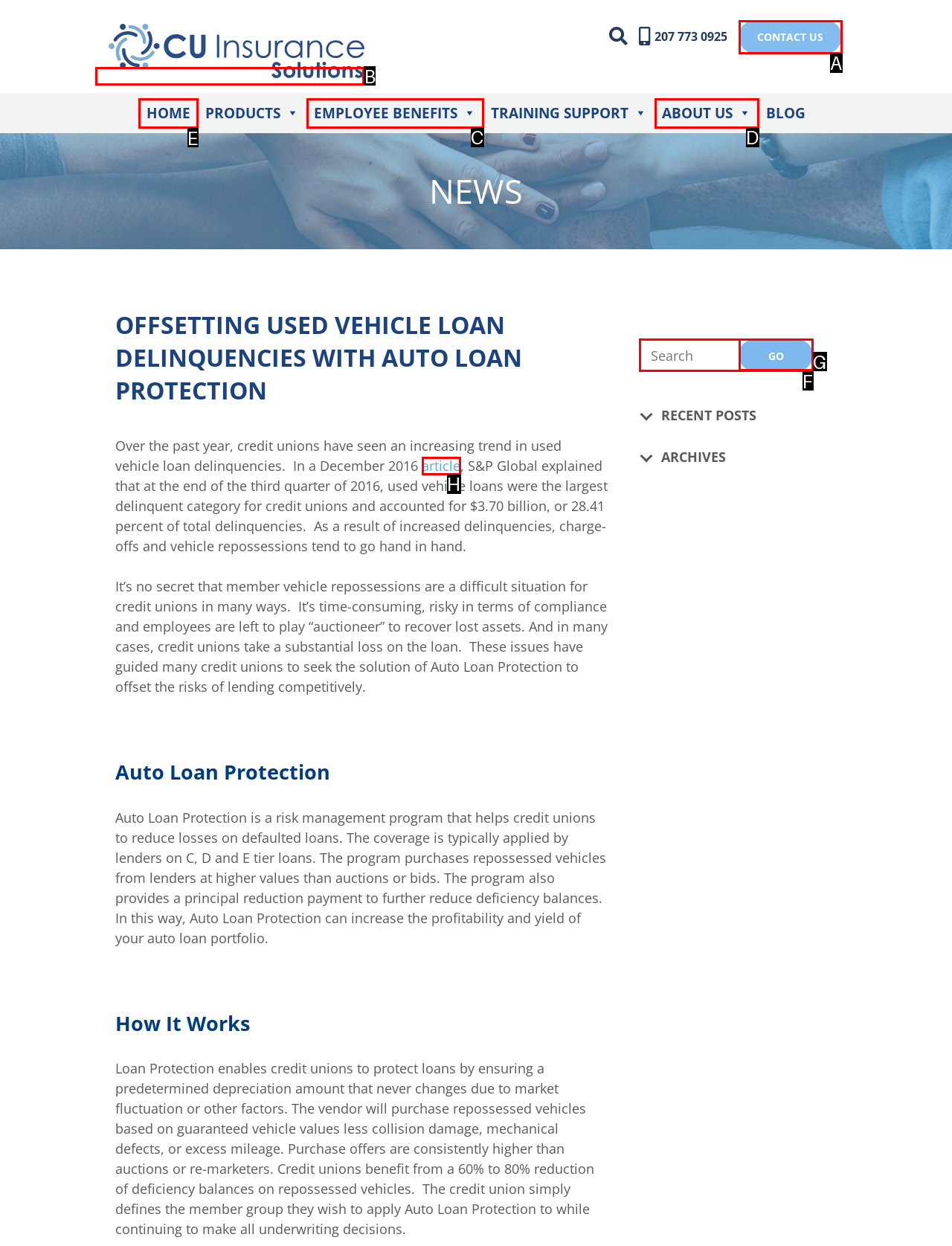Given the task: Click the HOME link, tell me which HTML element to click on.
Answer with the letter of the correct option from the given choices.

E